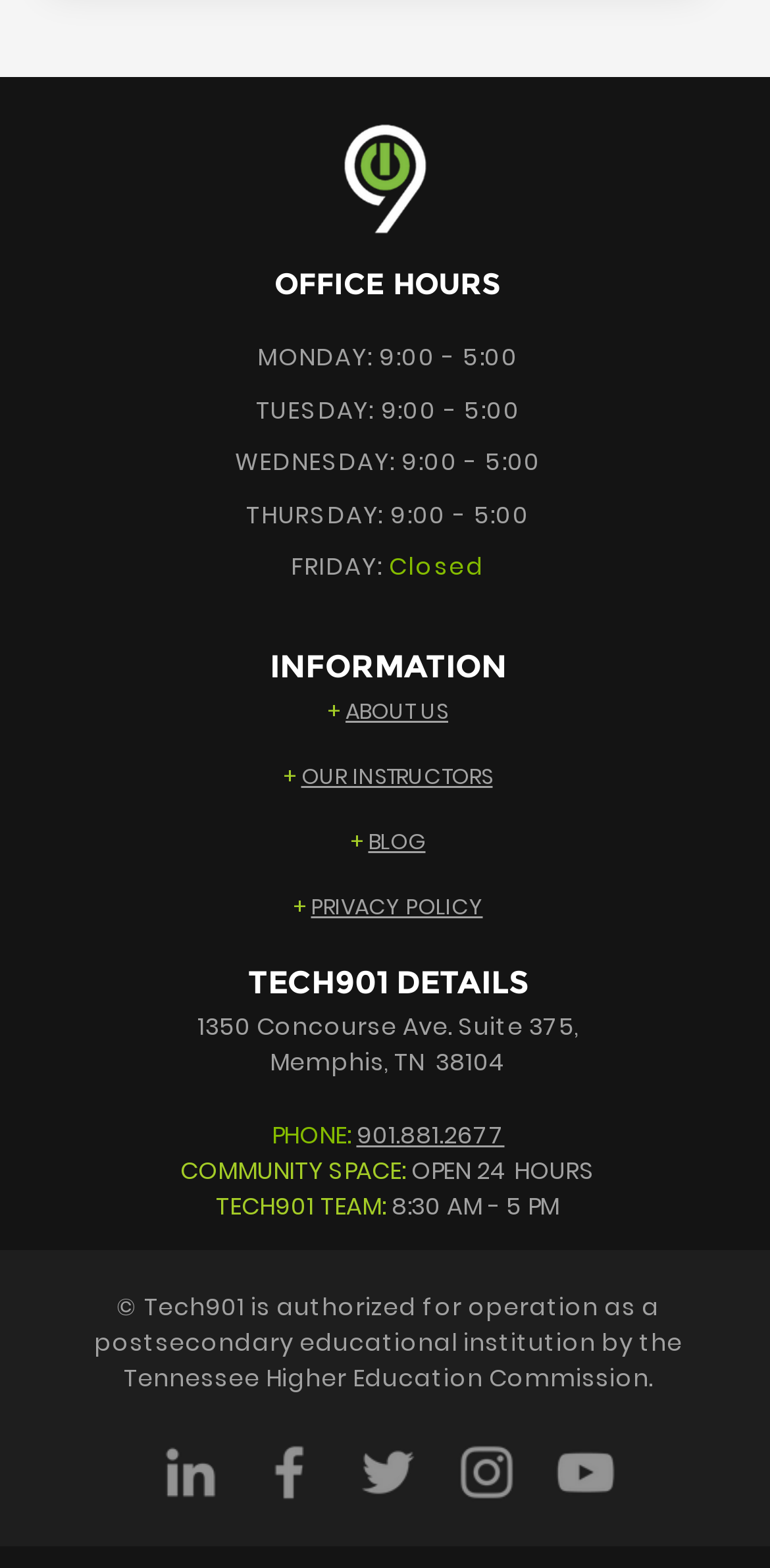Please identify the bounding box coordinates of the clickable region that I should interact with to perform the following instruction: "Navigate to PRIVACY POLICY". The coordinates should be expressed as four float numbers between 0 and 1, i.e., [left, top, right, bottom].

[0.381, 0.568, 0.627, 0.588]